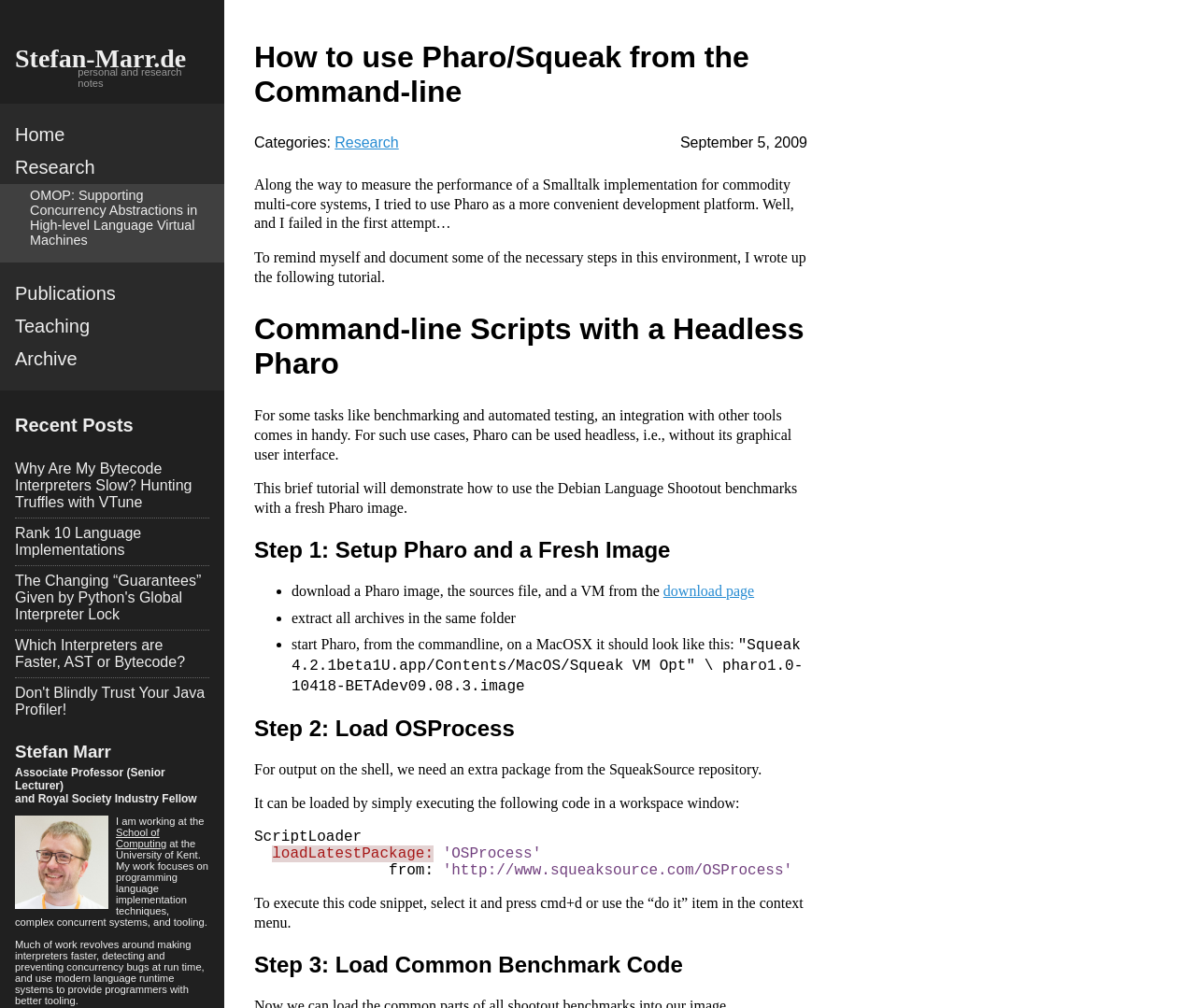Find the bounding box coordinates for the HTML element specified by: "Health & Wellness".

None